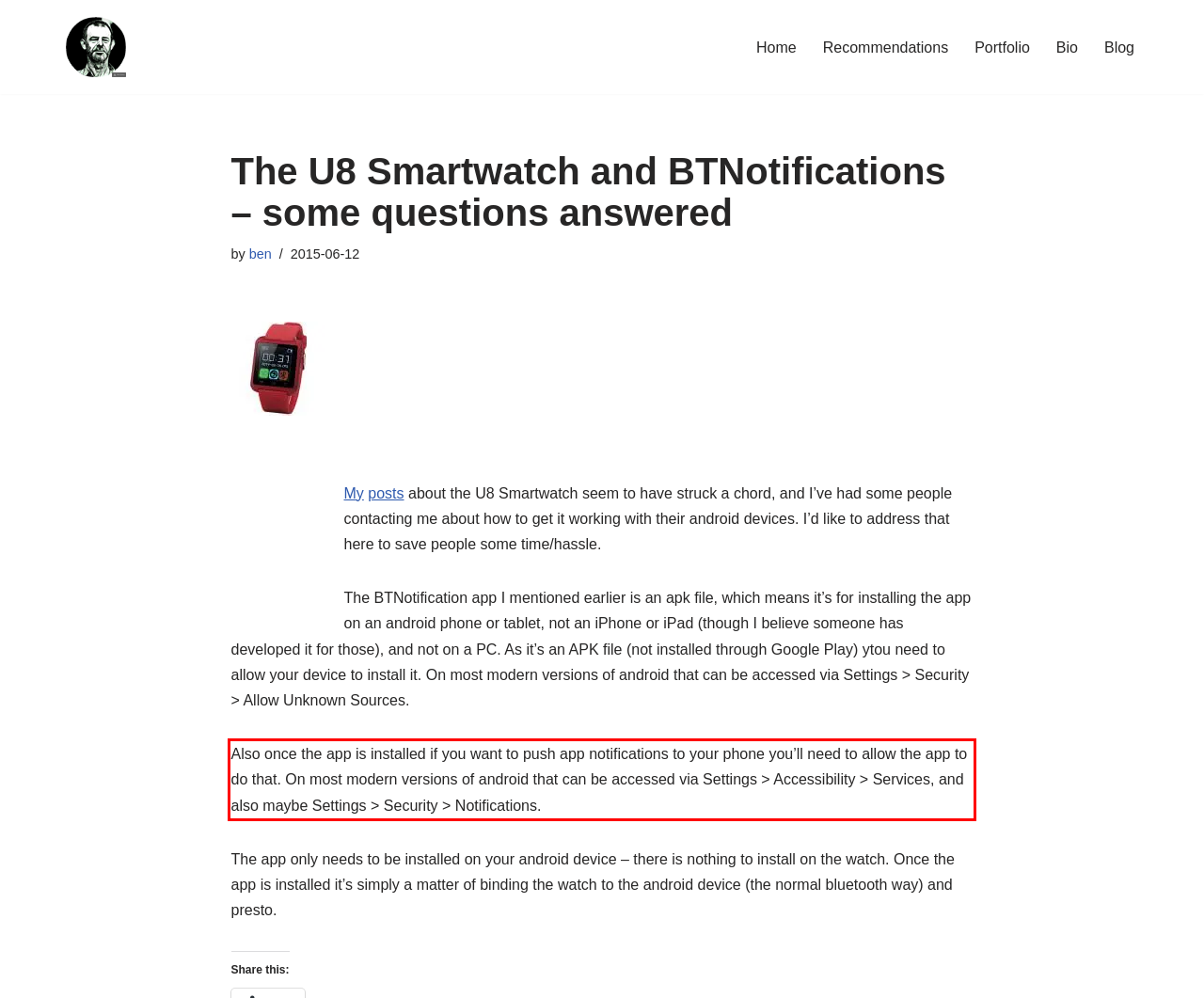There is a UI element on the webpage screenshot marked by a red bounding box. Extract and generate the text content from within this red box.

Also once the app is installed if you want to push app notifications to your phone you’ll need to allow the app to do that. On most modern versions of android that can be accessed via Settings > Accessibility > Services, and also maybe Settings > Security > Notifications.